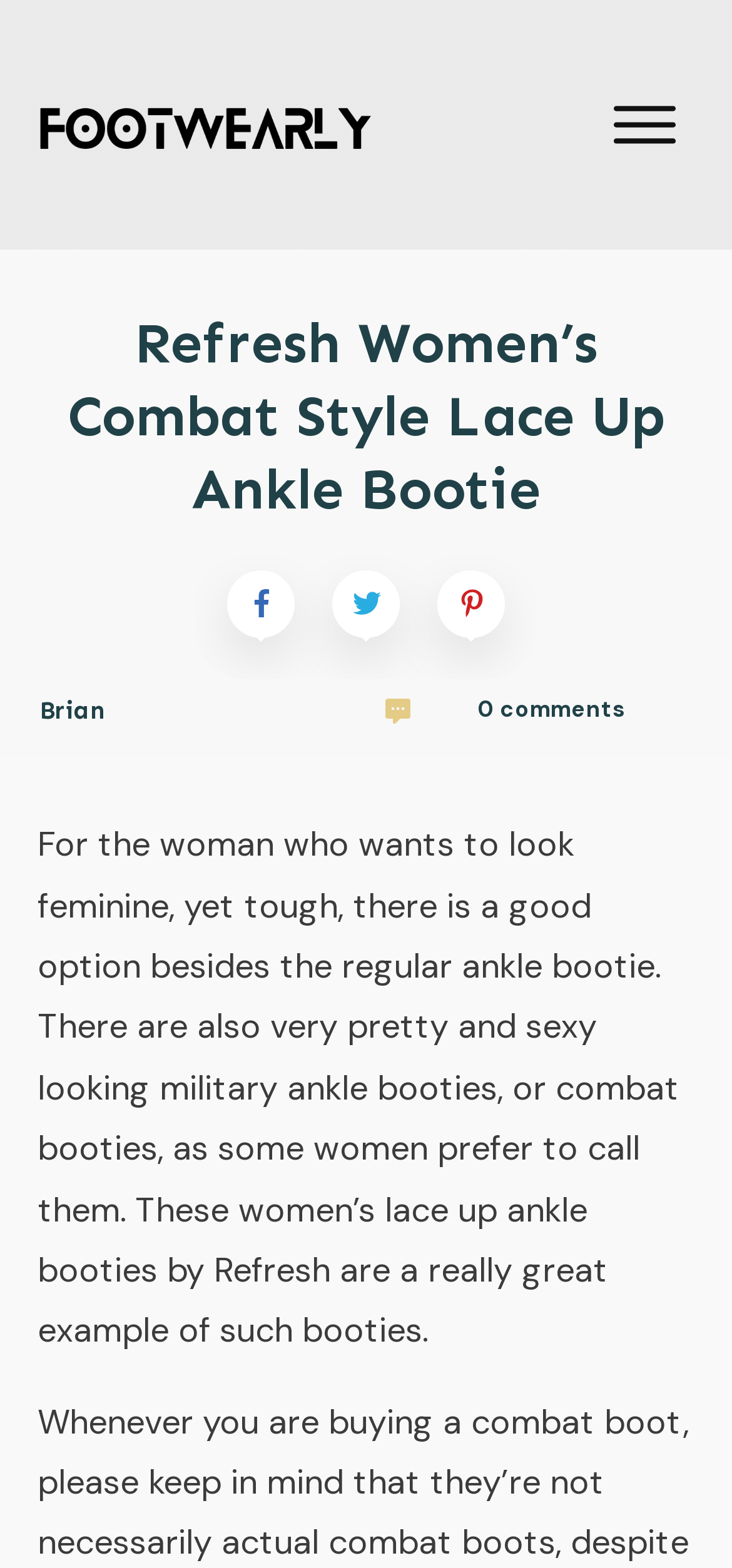Answer the question below with a single word or a brief phrase: 
How many links are there in the top row?

2